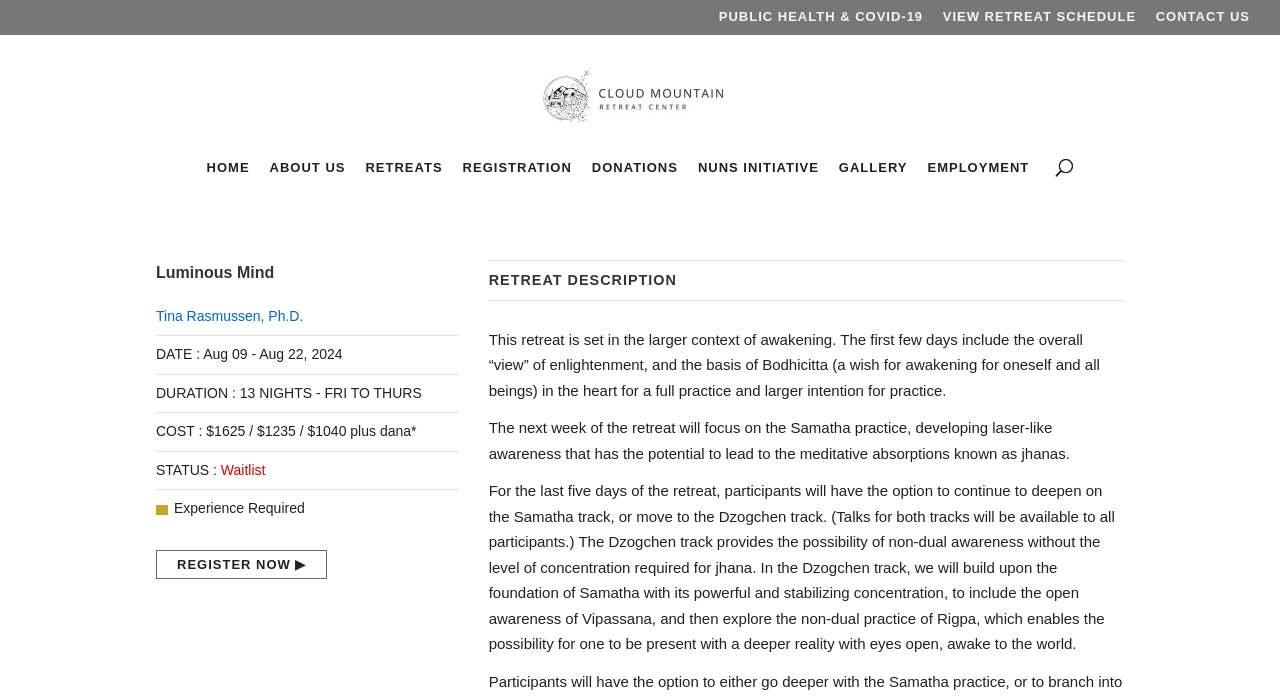What is the option for the last five days of the retreat?
Please provide a detailed and comprehensive answer to the question.

I found the answer by looking at the StaticText element with the text 'For the last five days of the retreat, participants will have the option to continue to deepen on the Samatha track, or move to the Dzogchen track...', which indicates that the option for the last five days of the retreat is to continue with the Samatha track or move to the Dzogchen track.